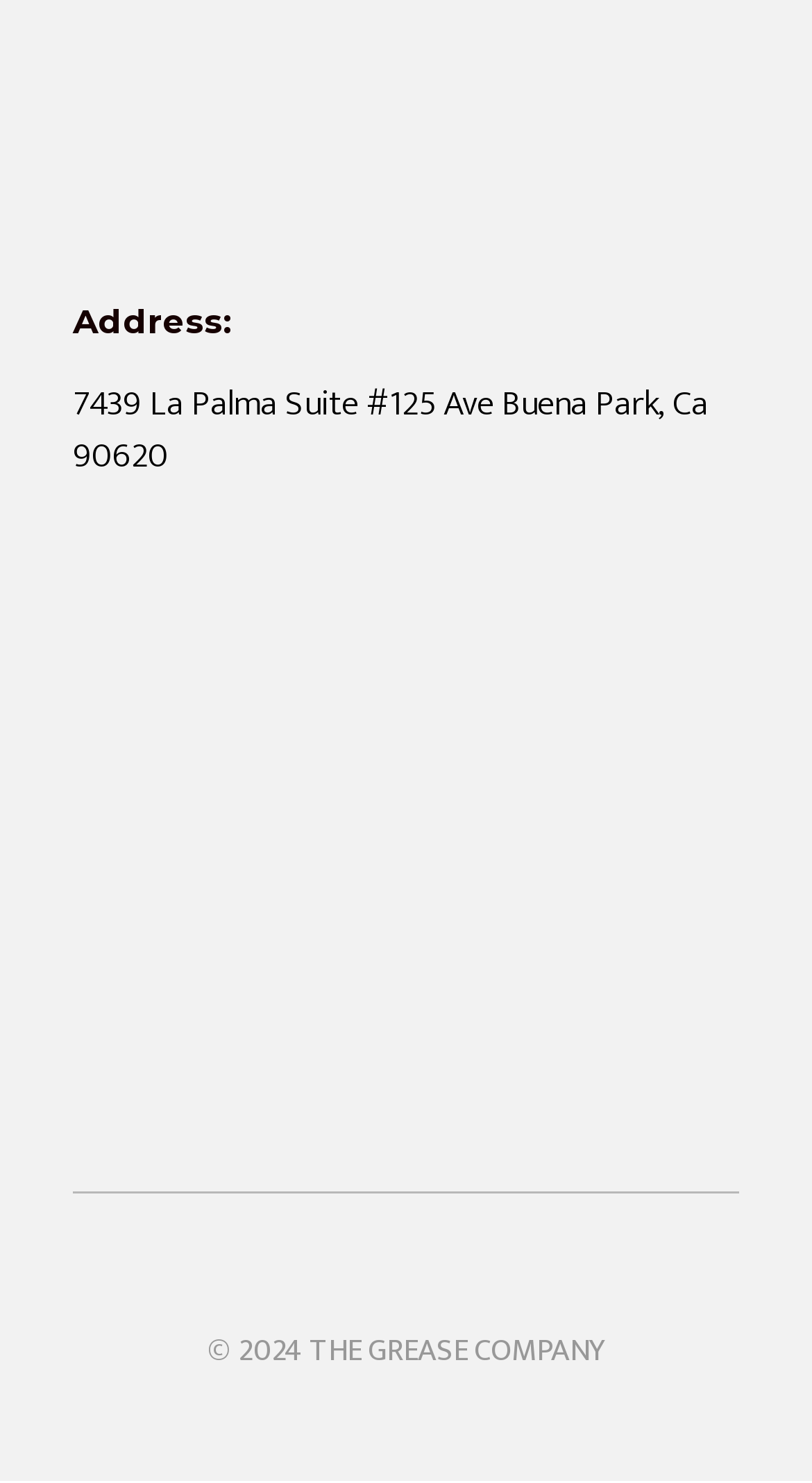Analyze the image and deliver a detailed answer to the question: What is the address of The Grease Co.?

I found the address by looking at the 'Address:' heading and the static text next to it, which contains the address.